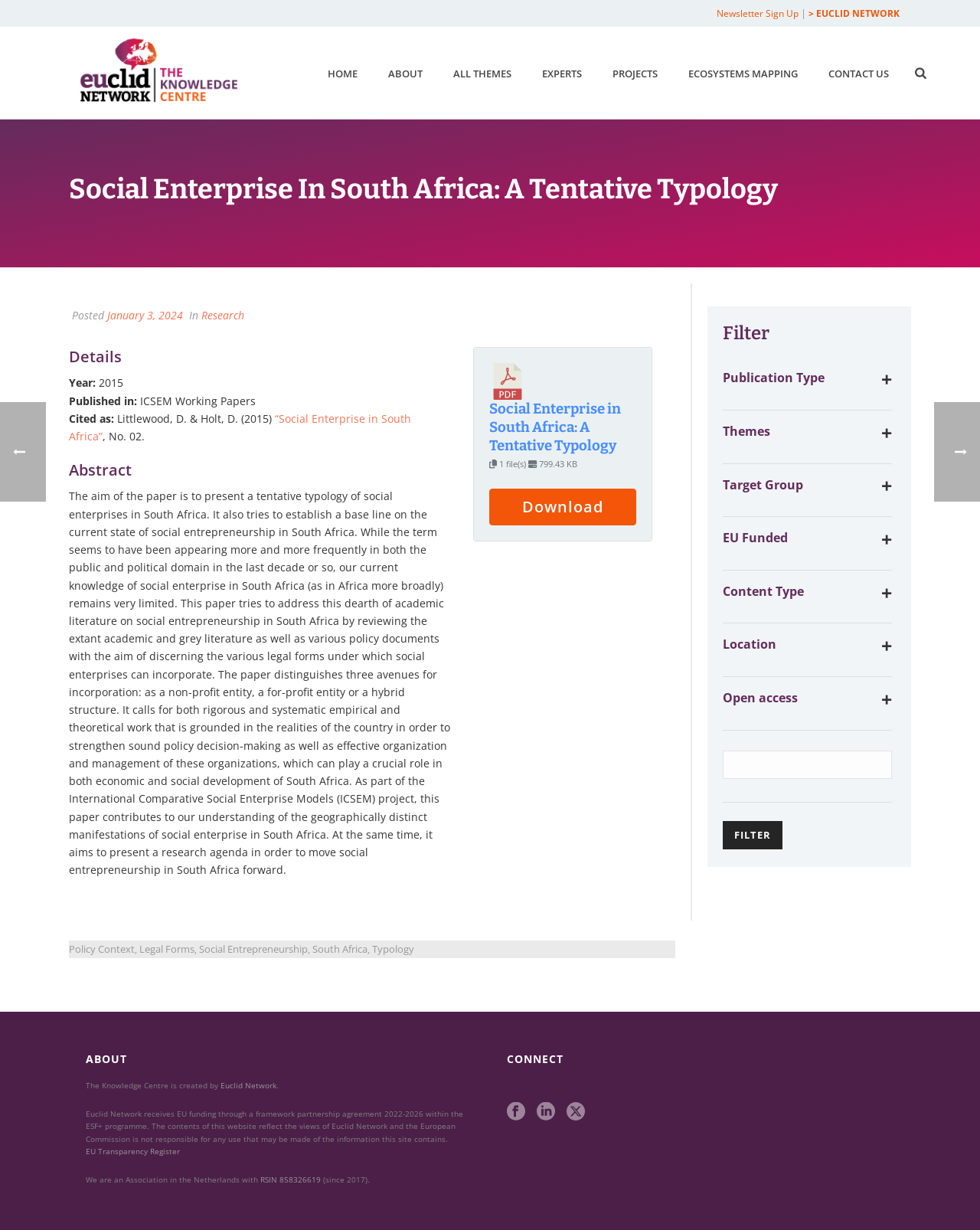Please identify the bounding box coordinates of the clickable area that will allow you to execute the instruction: "Sign up for the newsletter".

[0.731, 0.006, 0.815, 0.016]